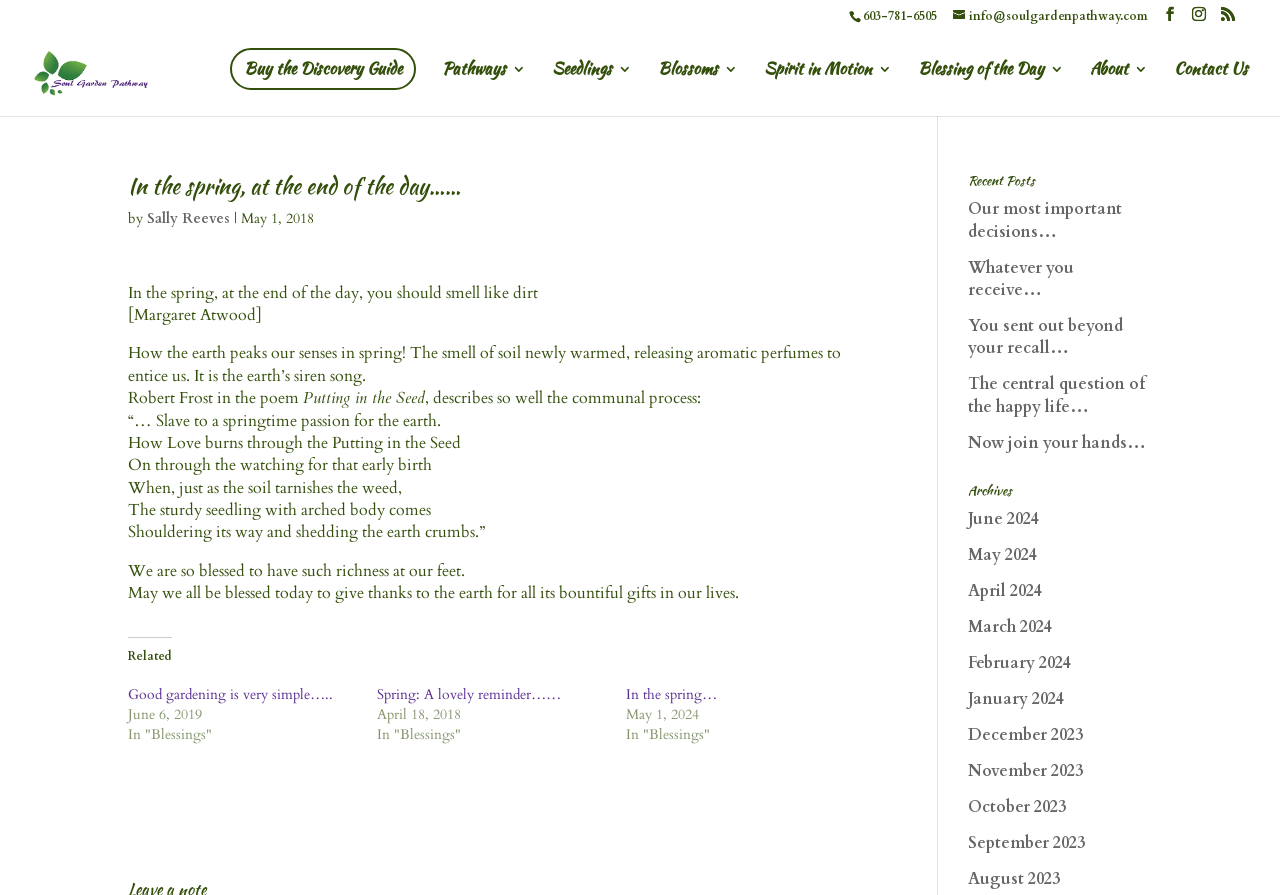What is the title of the poem mentioned in the text?
Using the visual information, answer the question in a single word or phrase.

Putting in the Seed